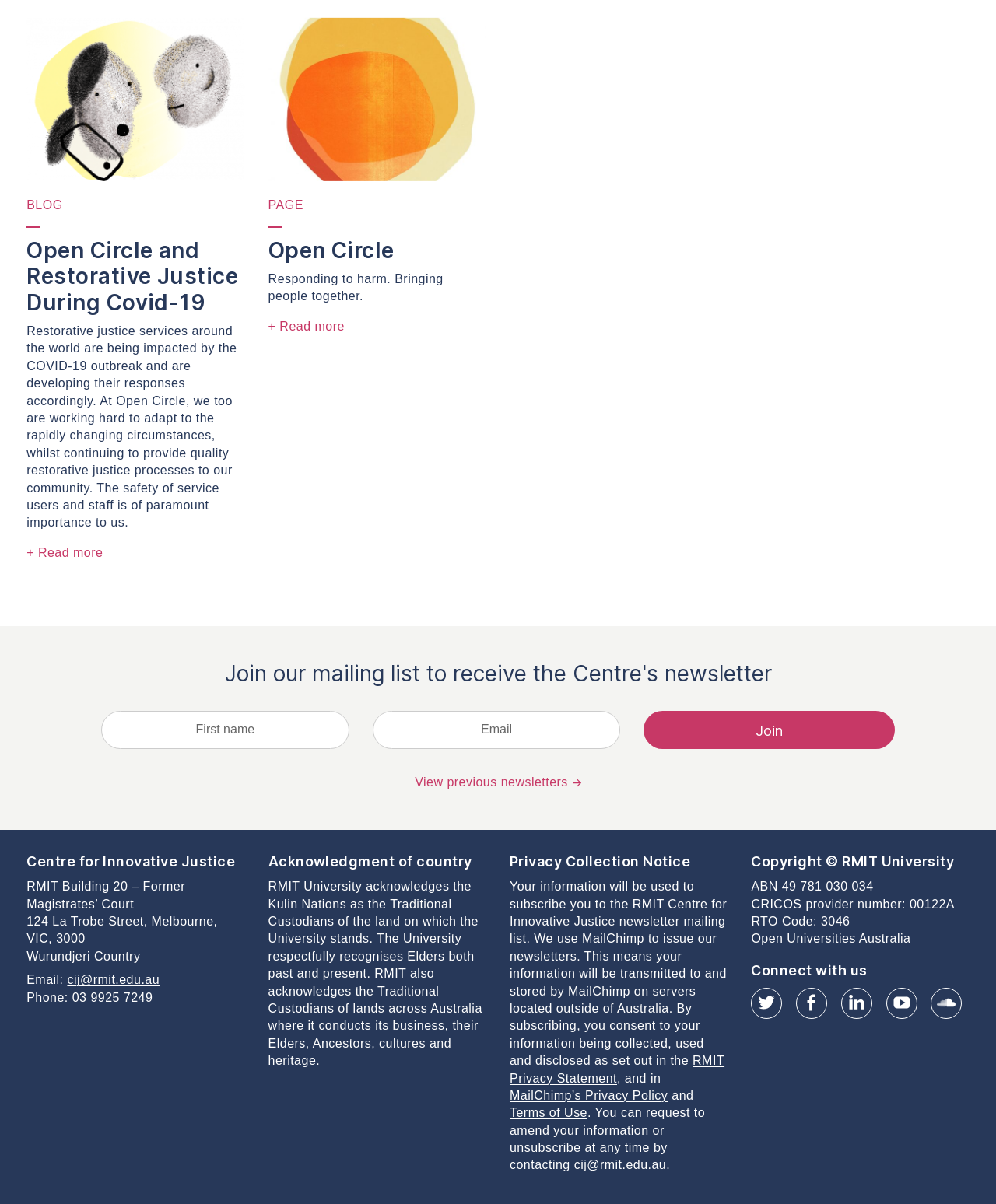Find and indicate the bounding box coordinates of the region you should select to follow the given instruction: "Enter your first name".

[0.102, 0.59, 0.351, 0.622]